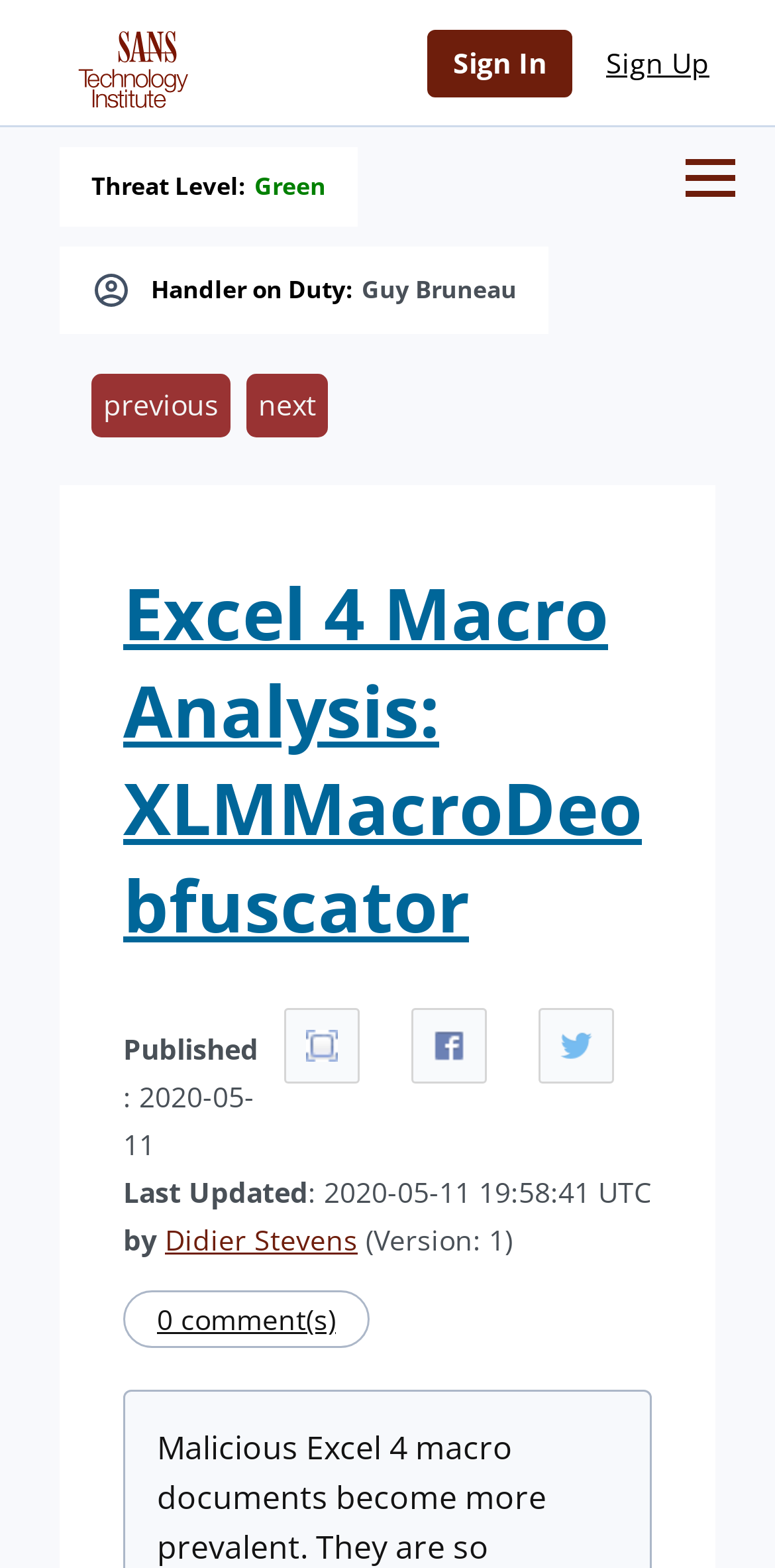Answer the question briefly using a single word or phrase: 
What is the name of the handler on duty?

Guy Bruneau